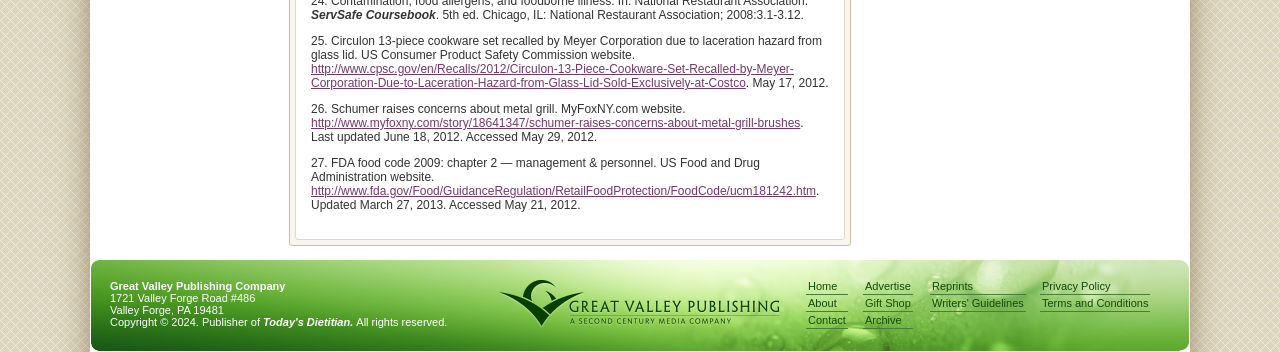Please locate the bounding box coordinates of the element's region that needs to be clicked to follow the instruction: "Access the FDA food code 2009 chapter 2". The bounding box coordinates should be provided as four float numbers between 0 and 1, i.e., [left, top, right, bottom].

[0.243, 0.523, 0.637, 0.562]